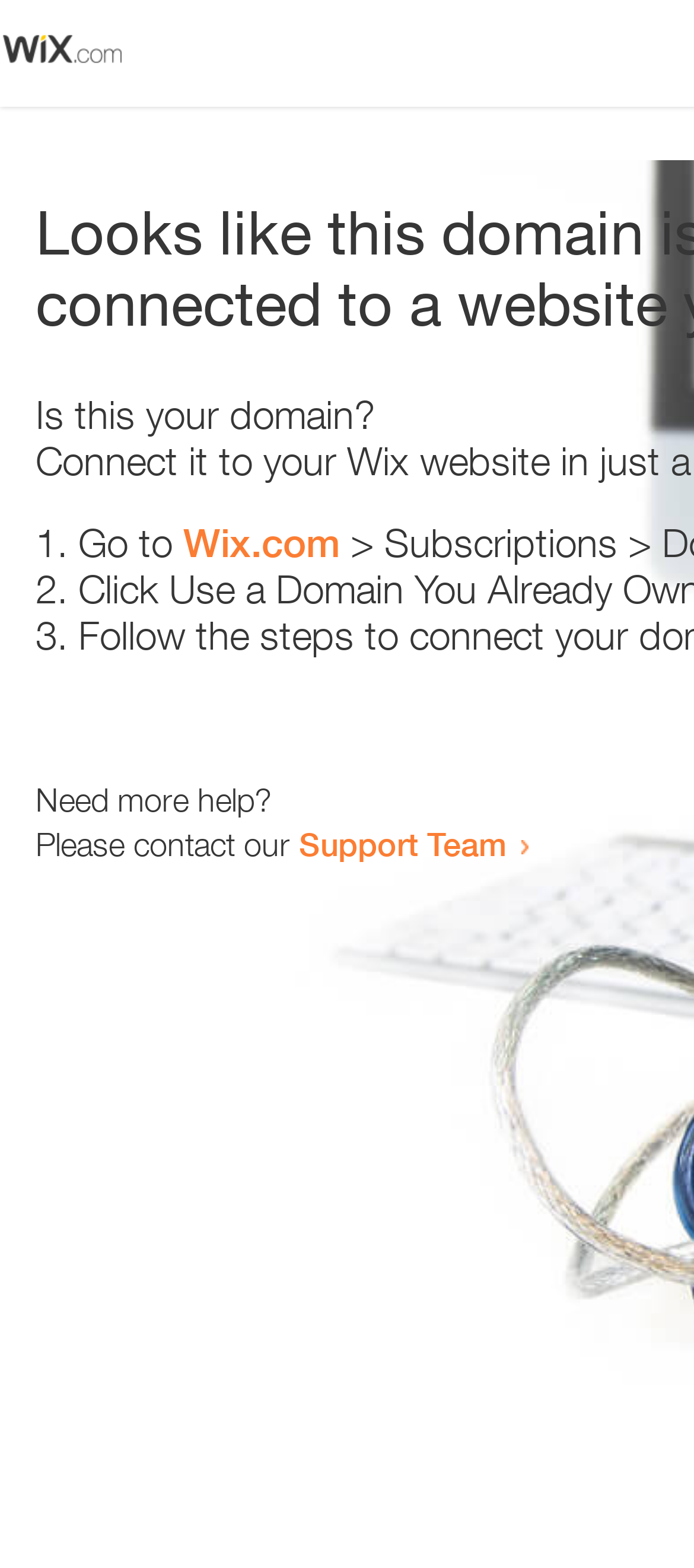Using the provided element description: "Wix.com", identify the bounding box coordinates. The coordinates should be four floats between 0 and 1 in the order [left, top, right, bottom].

[0.264, 0.331, 0.49, 0.361]